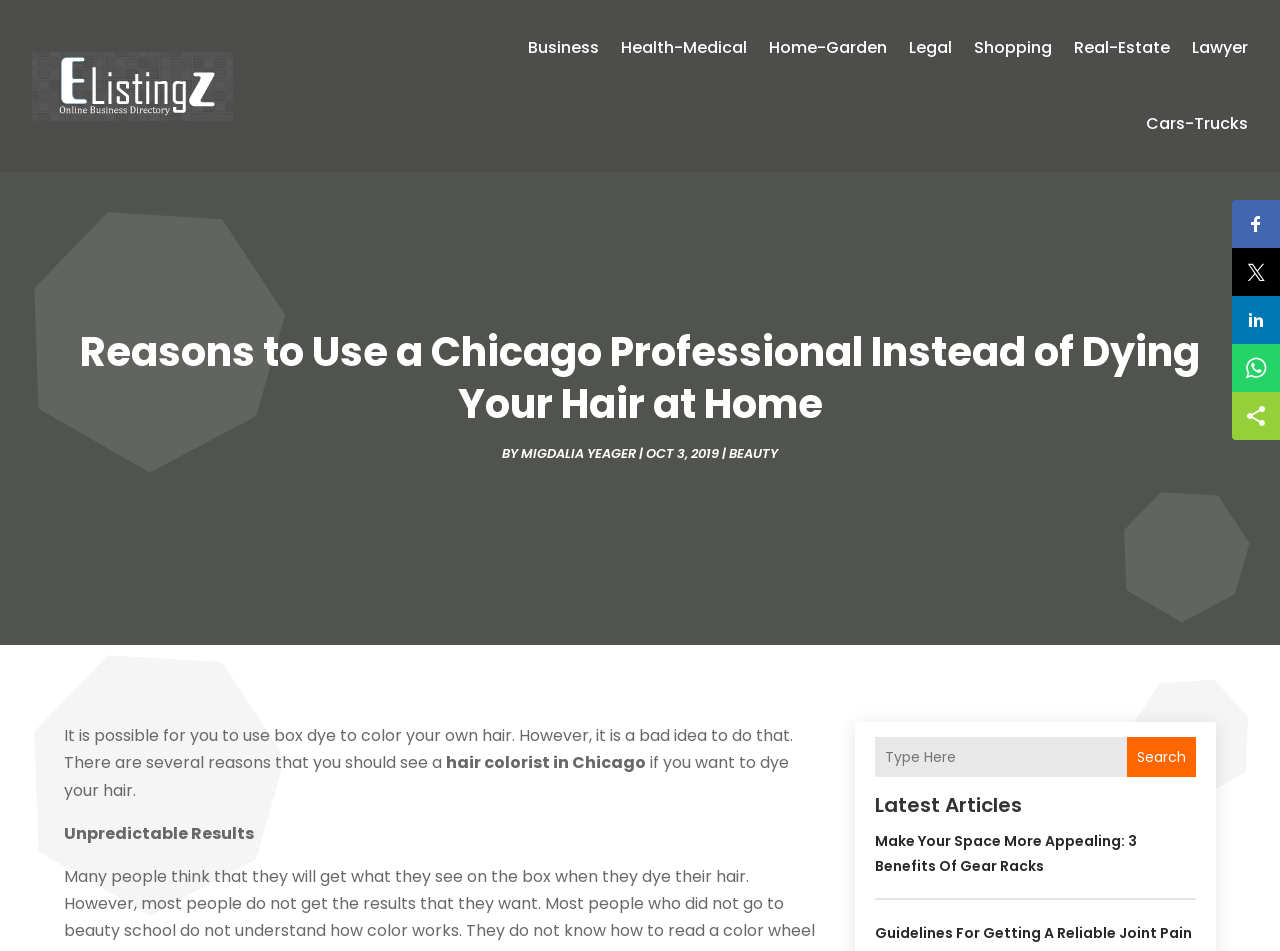Locate the UI element described as follows: "alt="E Listing Z"". Return the bounding box coordinates as four float numbers between 0 and 1 in the order [left, top, right, bottom].

[0.025, 0.054, 0.298, 0.127]